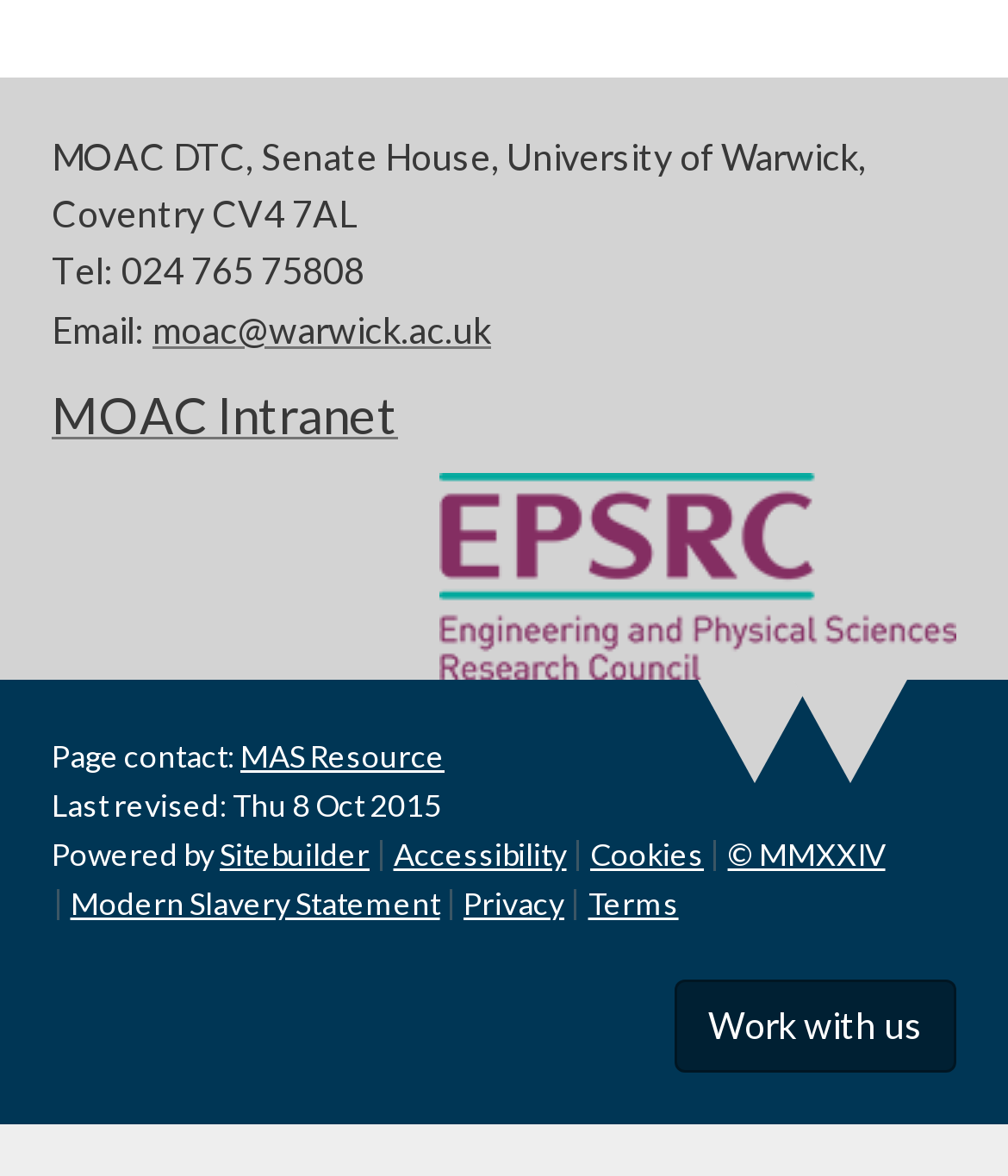Please answer the following question using a single word or phrase: 
What is the address of MOAC DTC?

Senate House, University of Warwick, Coventry CV4 7AL